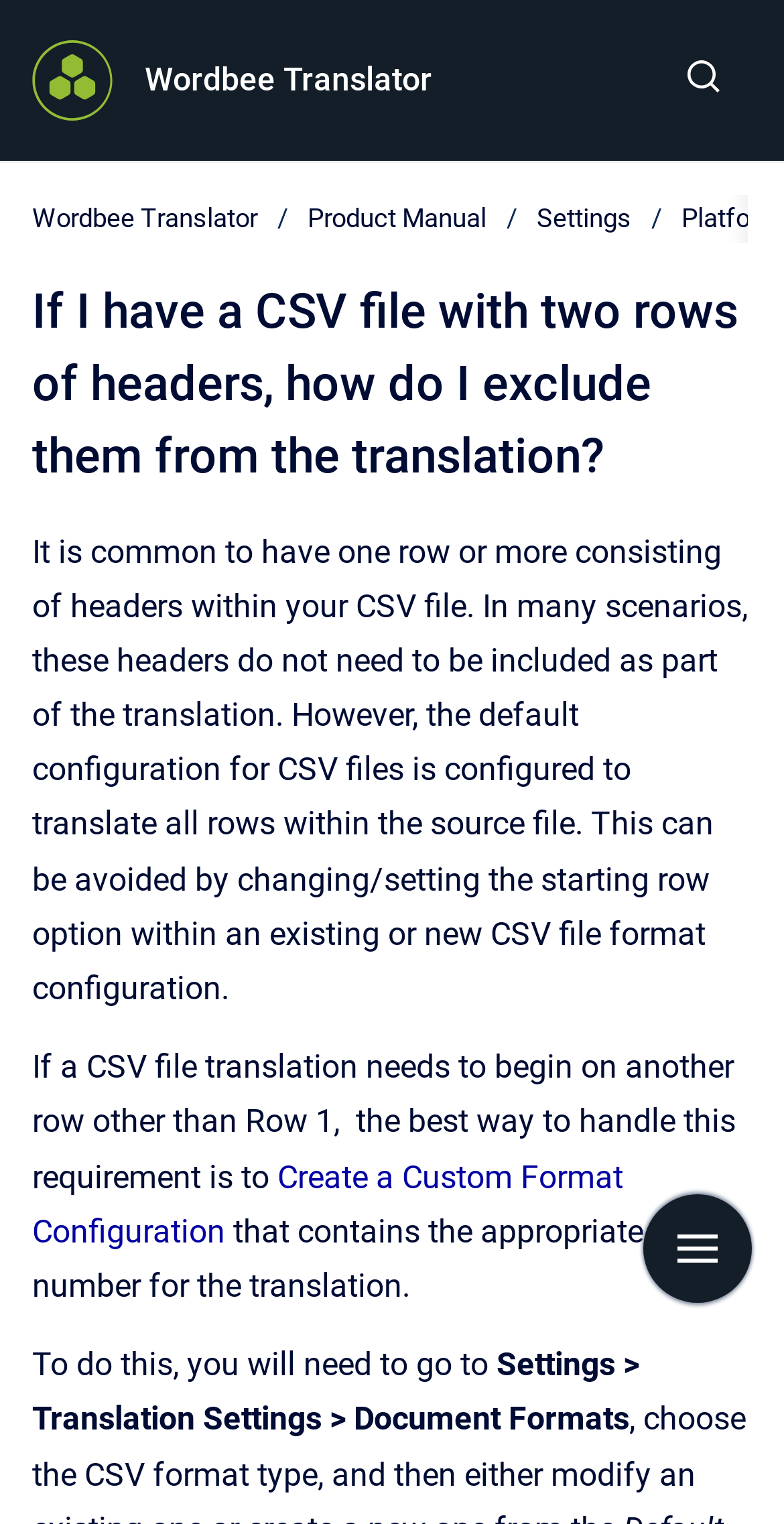Determine the bounding box coordinates for the UI element matching this description: "Product Manual".

[0.392, 0.131, 0.621, 0.156]